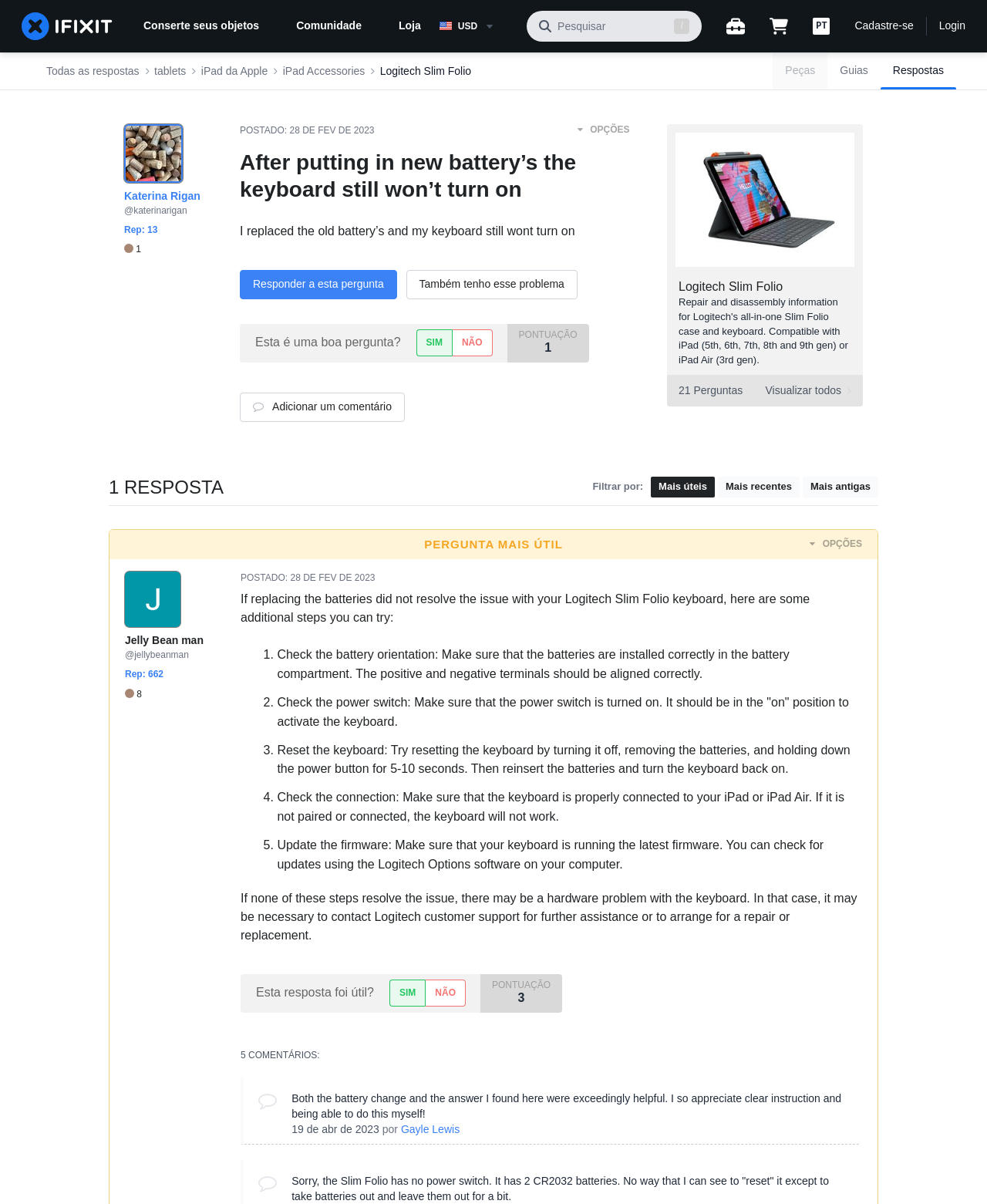Give a succinct answer to this question in a single word or phrase: 
What is the name of the product discussed?

Logitech Slim Folio